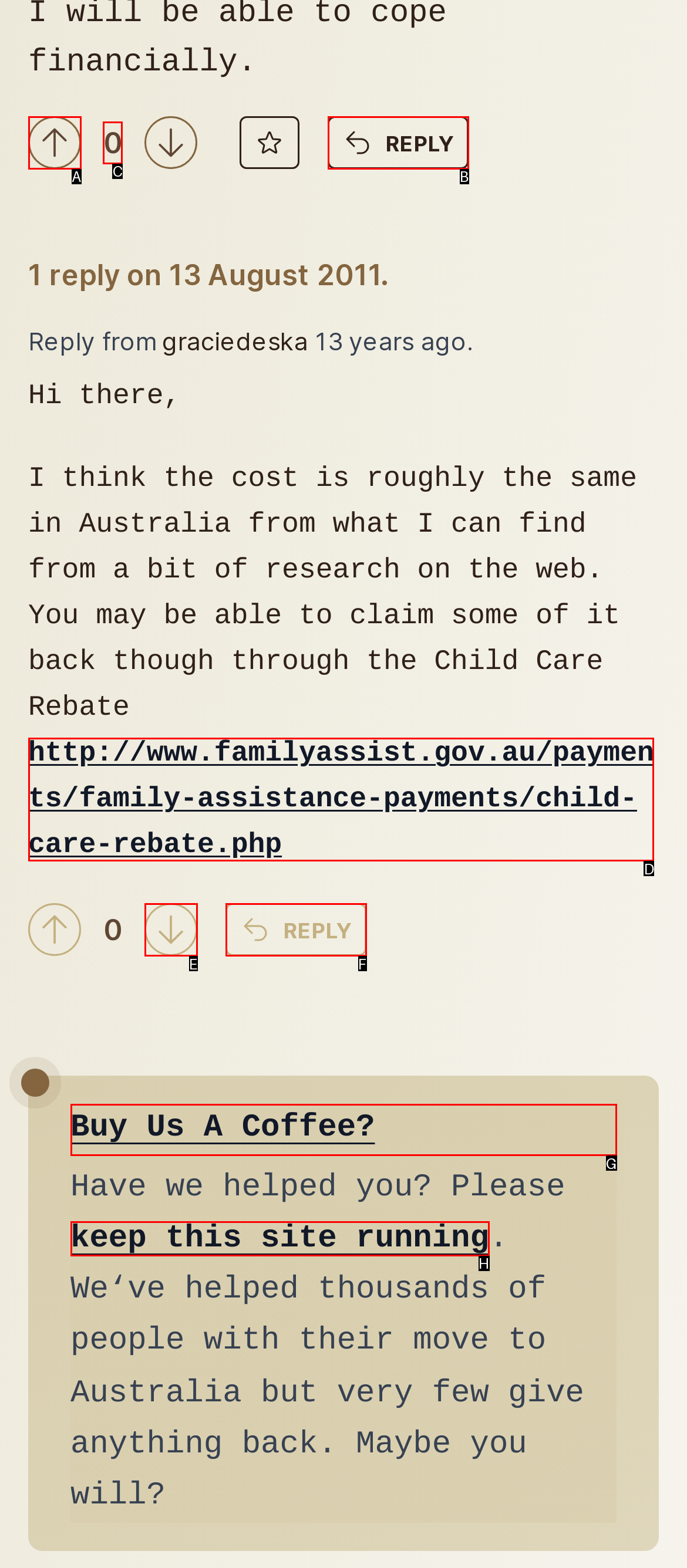Indicate the UI element to click to perform the task: Click the link to keep this site running. Reply with the letter corresponding to the chosen element.

H